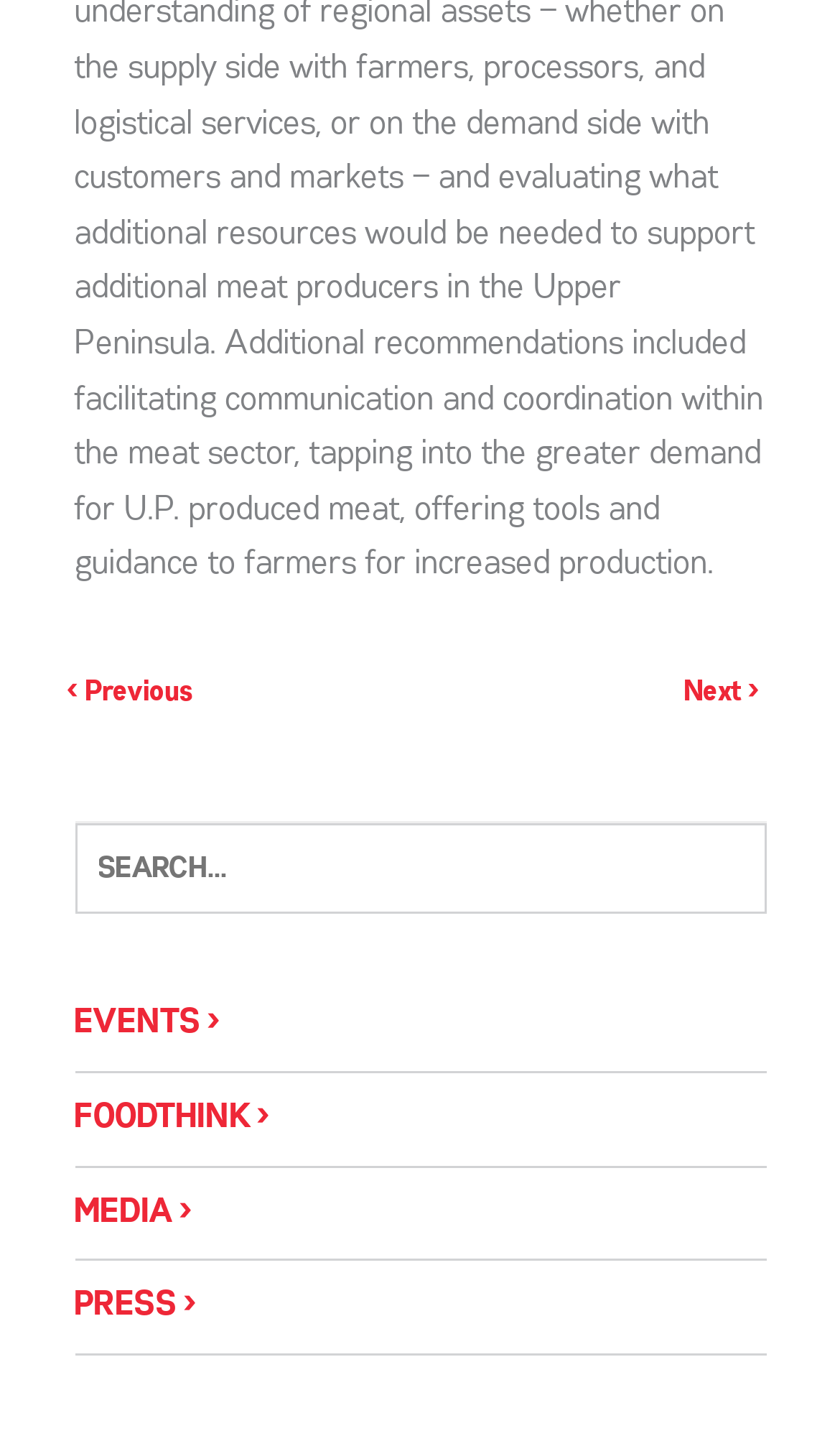How many navigation links are there?
Examine the webpage screenshot and provide an in-depth answer to the question.

I counted the number of links on the webpage that seem to be navigation links, which are 'EVENTS >', 'FOODTHINK >', 'MEDIA >', and 'PRESS >'. These links are likely to navigate to different sections of the website.